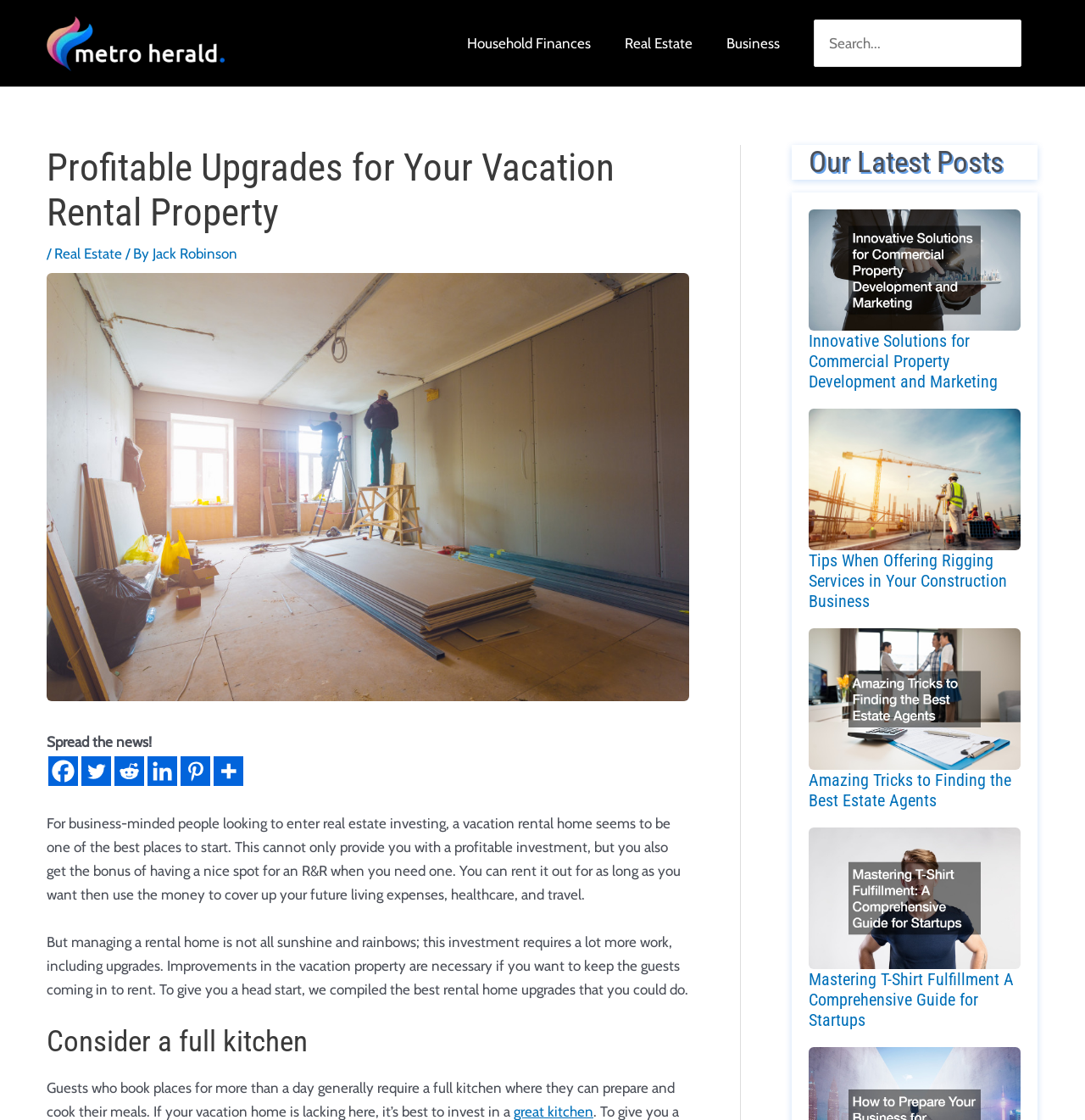Provide an in-depth caption for the elements present on the webpage.

This webpage is about profitable upgrades for vacation rental properties. At the top left, there is a logo of Metro Herald, accompanied by a navigation menu with links to Household Finances, Real Estate, and Business. On the top right, there is a search bar with a search button.

Below the navigation menu, there is a header section with a heading that reads "Profitable Upgrades for Your Vacation Rental Property". This is followed by a breadcrumb trail with links to Real Estate and the author's name, Jack Robinson. To the right of the breadcrumb trail, there is an image of a room under renovation.

The main content of the webpage starts with a paragraph that discusses the benefits of investing in a vacation rental home. This is followed by another paragraph that highlights the importance of upgrades to attract guests.

The first upgrade suggestion is presented in a heading that reads "Consider a full kitchen". This is likely the start of a list of profitable upgrades for vacation rental properties.

On the right side of the webpage, there is a section titled "Our Latest Posts" that features several links to recent articles, each with a heading and an accompanying image. The articles appear to be related to real estate, construction, and business.